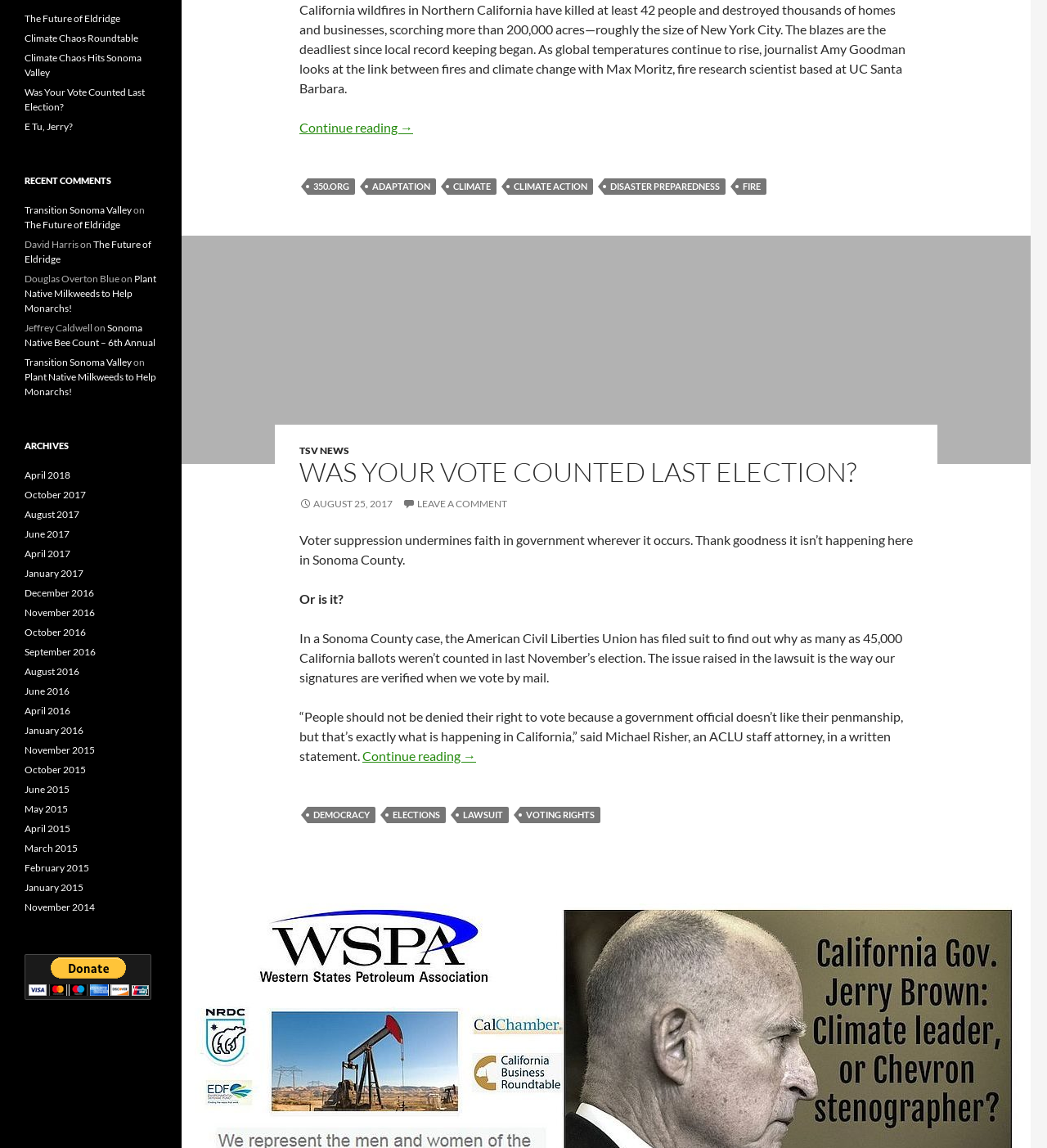What is the date of the article 'Climate Chaos Hits Sonoma Valley'?
Can you give a detailed and elaborate answer to the question?

I read the article 'Climate Chaos Hits Sonoma Valley' but did not find a specific date mentioned. However, I found a link to the article in the 'Recent Posts' section, which suggests that it is a recent article.